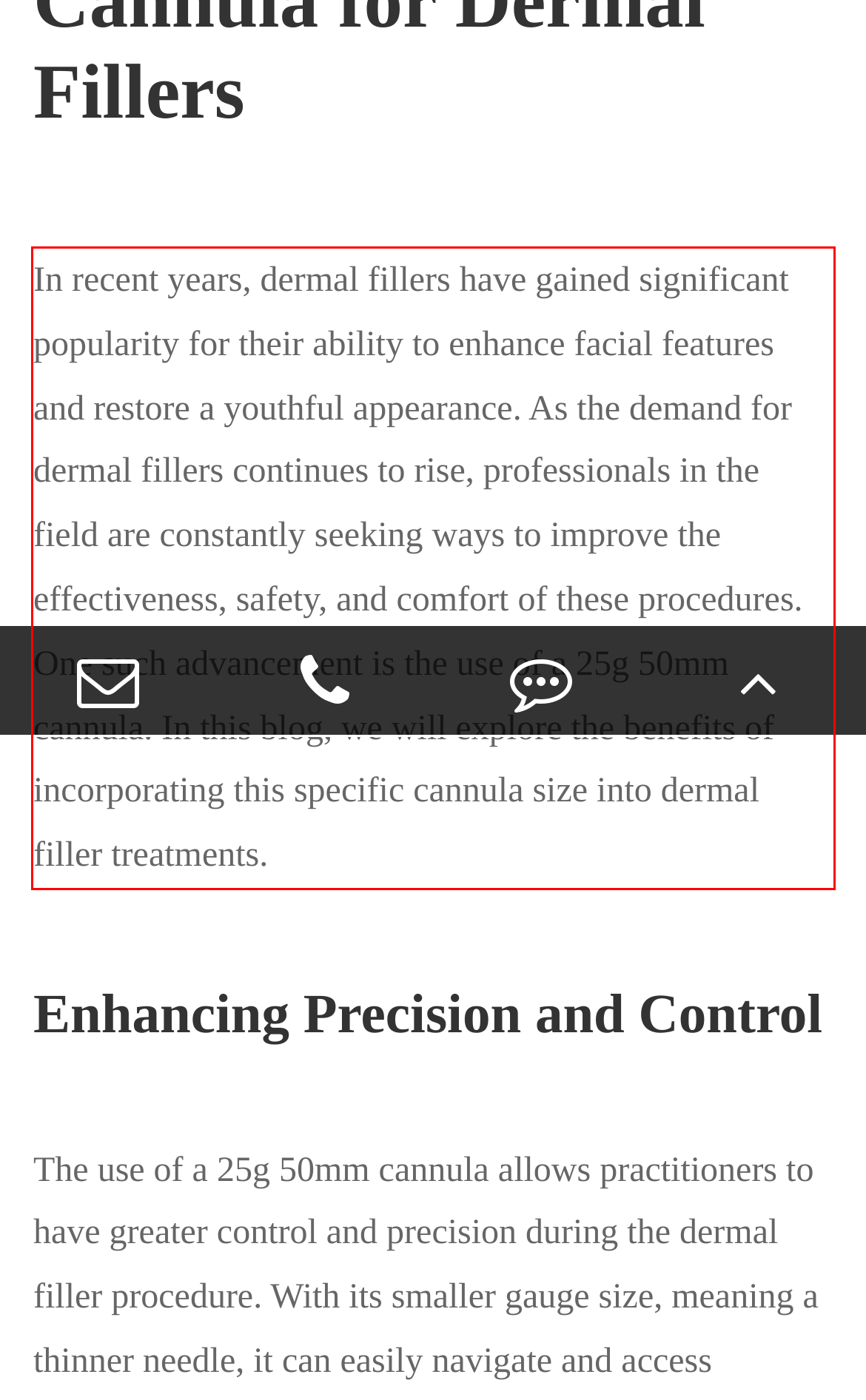You are provided with a screenshot of a webpage that includes a UI element enclosed in a red rectangle. Extract the text content inside this red rectangle.

In recent years, dermal fillers have gained significant popularity for their ability to enhance facial features and restore a youthful appearance. As the demand for dermal fillers continues to rise, professionals in the field are constantly seeking ways to improve the effectiveness, safety, and comfort of these procedures. One such advancement is the use of a 25g 50mm cannula. In this blog, we will explore the benefits of incorporating this specific cannula size into dermal filler treatments.